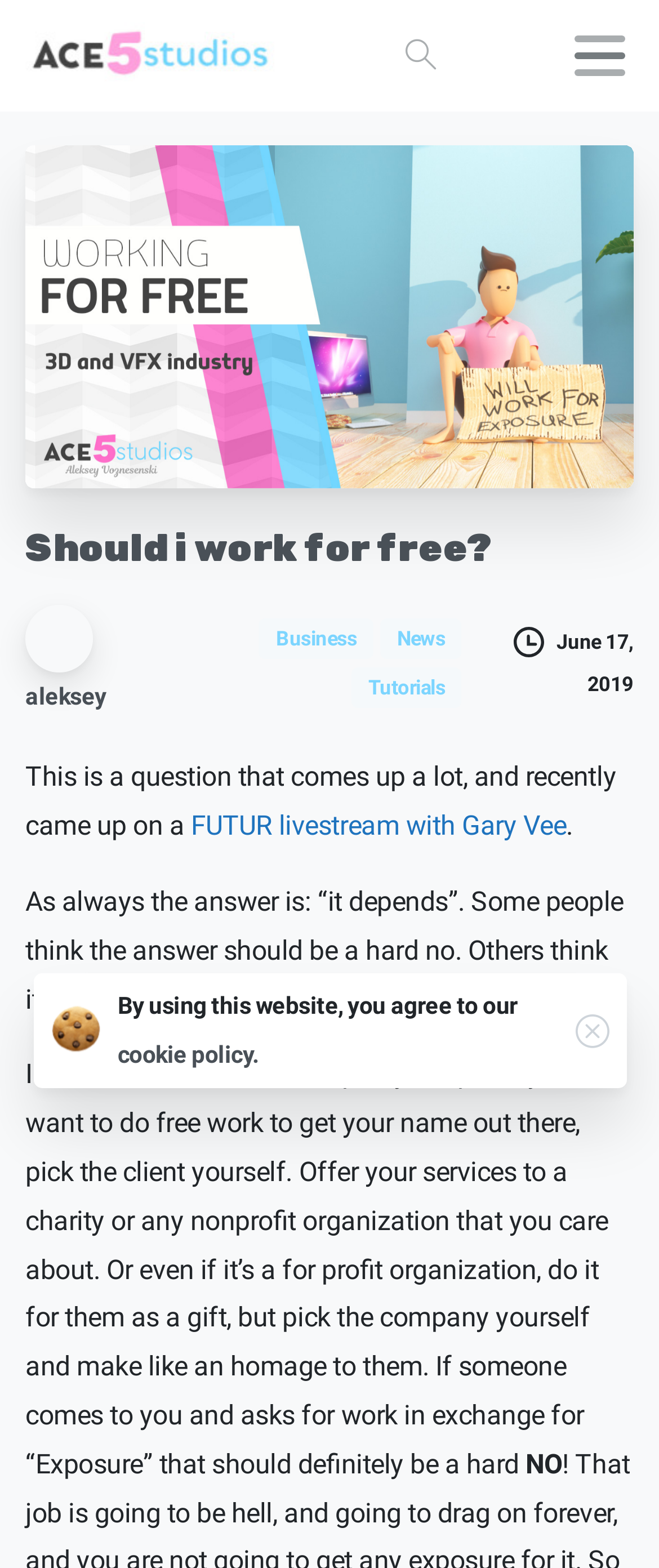Create a detailed narrative of the webpage’s visual and textual elements.

The webpage appears to be a blog post or article discussing the topic "Should I work for free?" The top-left corner of the page features a logo and a link to "Ace5 studios". On the top-right corner, there is a search bar and a toggle navigation button.

Below the navigation bar, there is a large header image with the title "Should i work for free?" in bold font. The header section also includes links to the author's name "aleksey aleksey", categories such as "Business", "News", and "Tutorials", and a date "June 17, 2019".

The main content of the page starts with a paragraph of text that discusses the topic, mentioning a FUTUR livestream with Gary Vee. The text is divided into several sections, with the author presenting their opinion on the matter. The text is interspersed with links, including one to a FUTUR livestream with Gary Vee.

At the bottom of the page, there is a section with a cookie policy notification, featuring a small image of a cookie and a link to the policy. There is also a close button to dismiss the notification. On the bottom-right corner, there is a small icon with a question mark.

Overall, the page has a simple and clean layout, with a focus on presenting the author's thoughts on the topic of working for free.